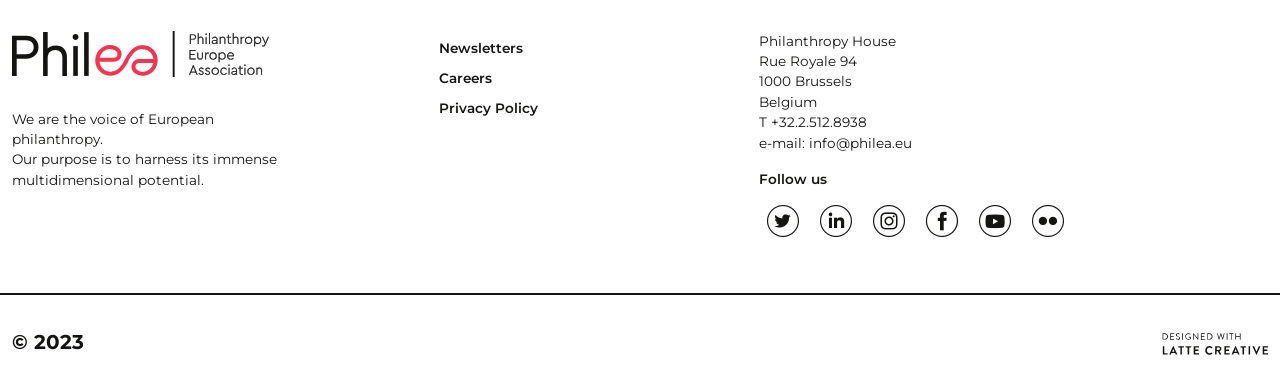Look at the image and answer the question in detail:
How can I contact Philanthropy House?

According to the StaticText elements, Philanthropy House can be contacted by phone at +32.2.512.8938 or by email at info@philea.eu.